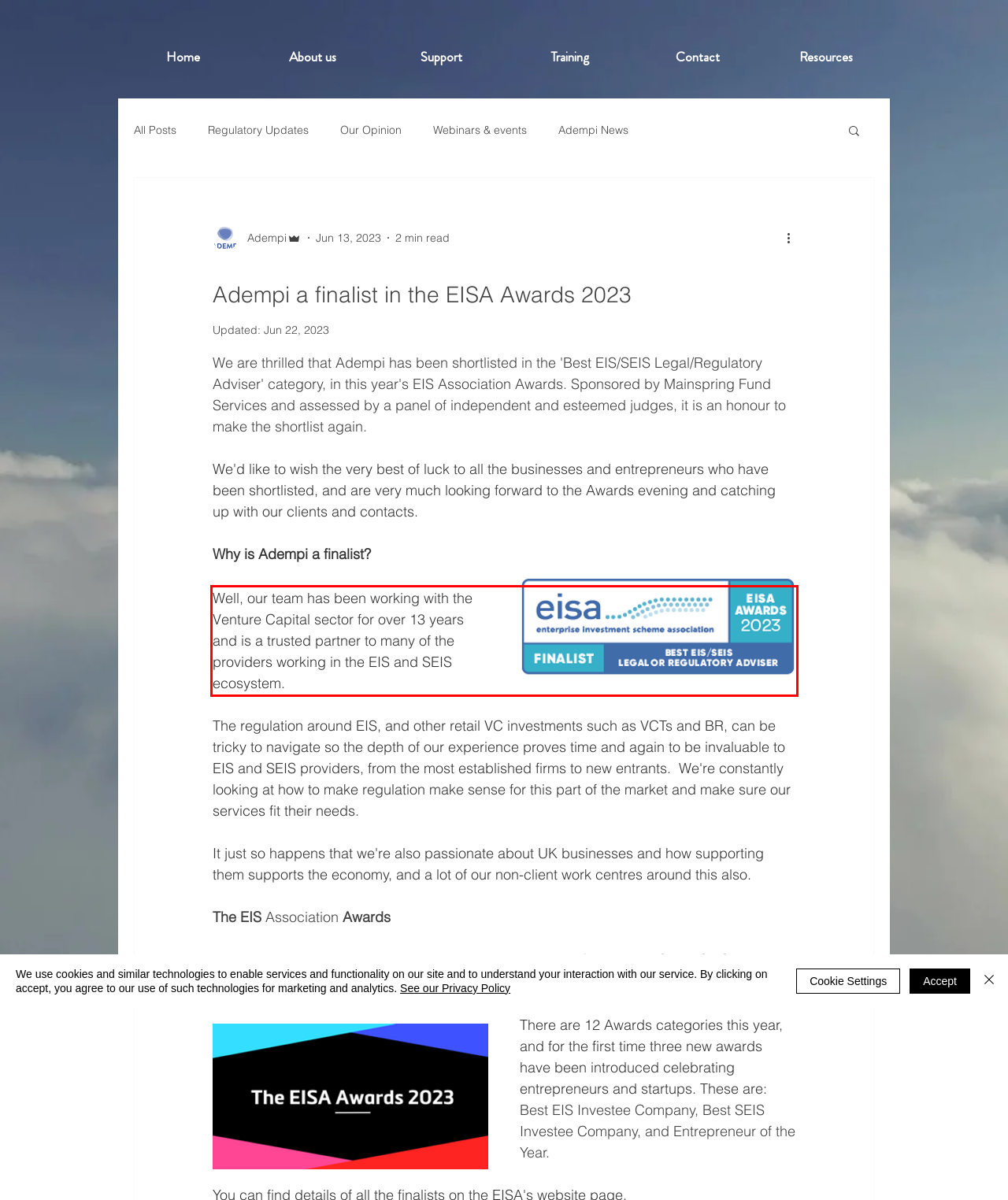Given a screenshot of a webpage with a red bounding box, extract the text content from the UI element inside the red bounding box.

Well, our team has been working with the Venture Capital sector for over 13 years and is a trusted partner to many of the providers working in the EIS and SEIS ecosystem.